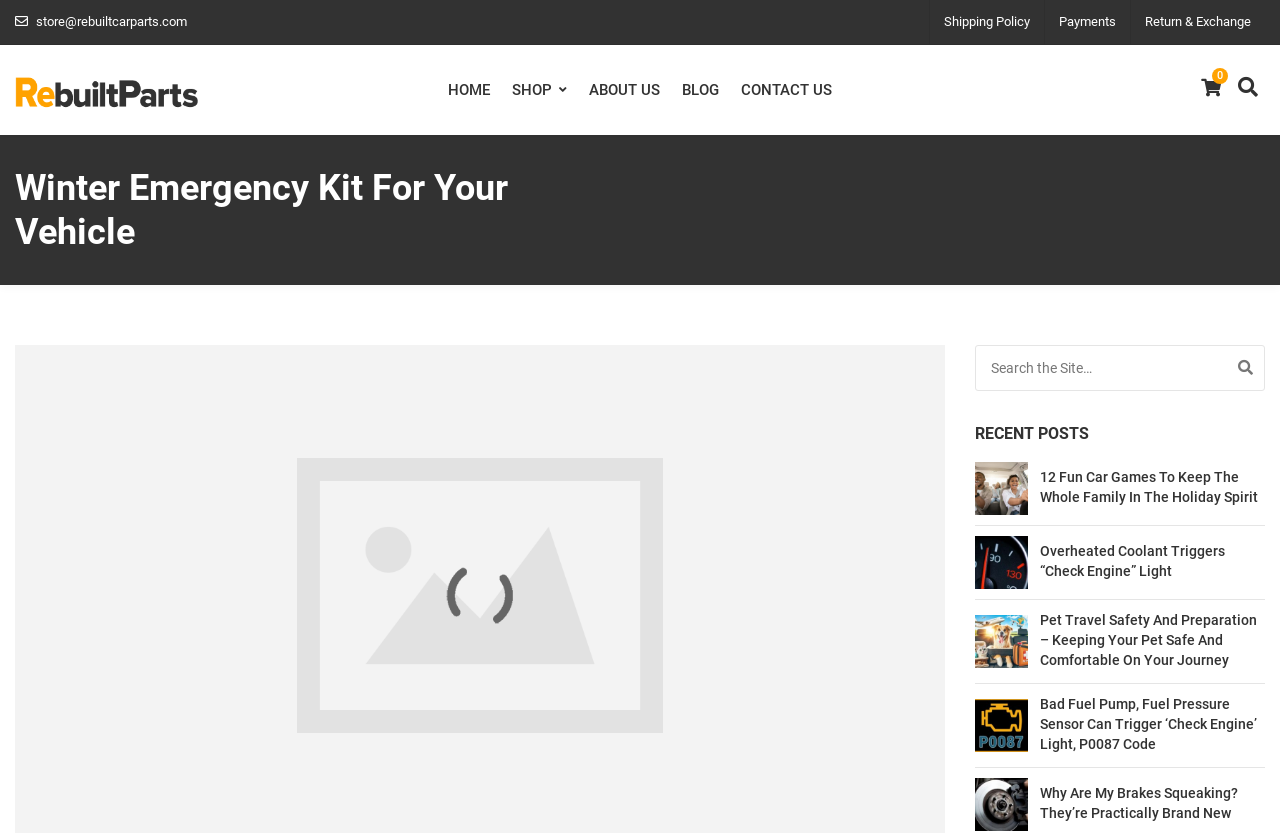Please identify the bounding box coordinates of the region to click in order to complete the task: "Go to the home page". The coordinates must be four float numbers between 0 and 1, specified as [left, top, right, bottom].

[0.35, 0.072, 0.383, 0.144]